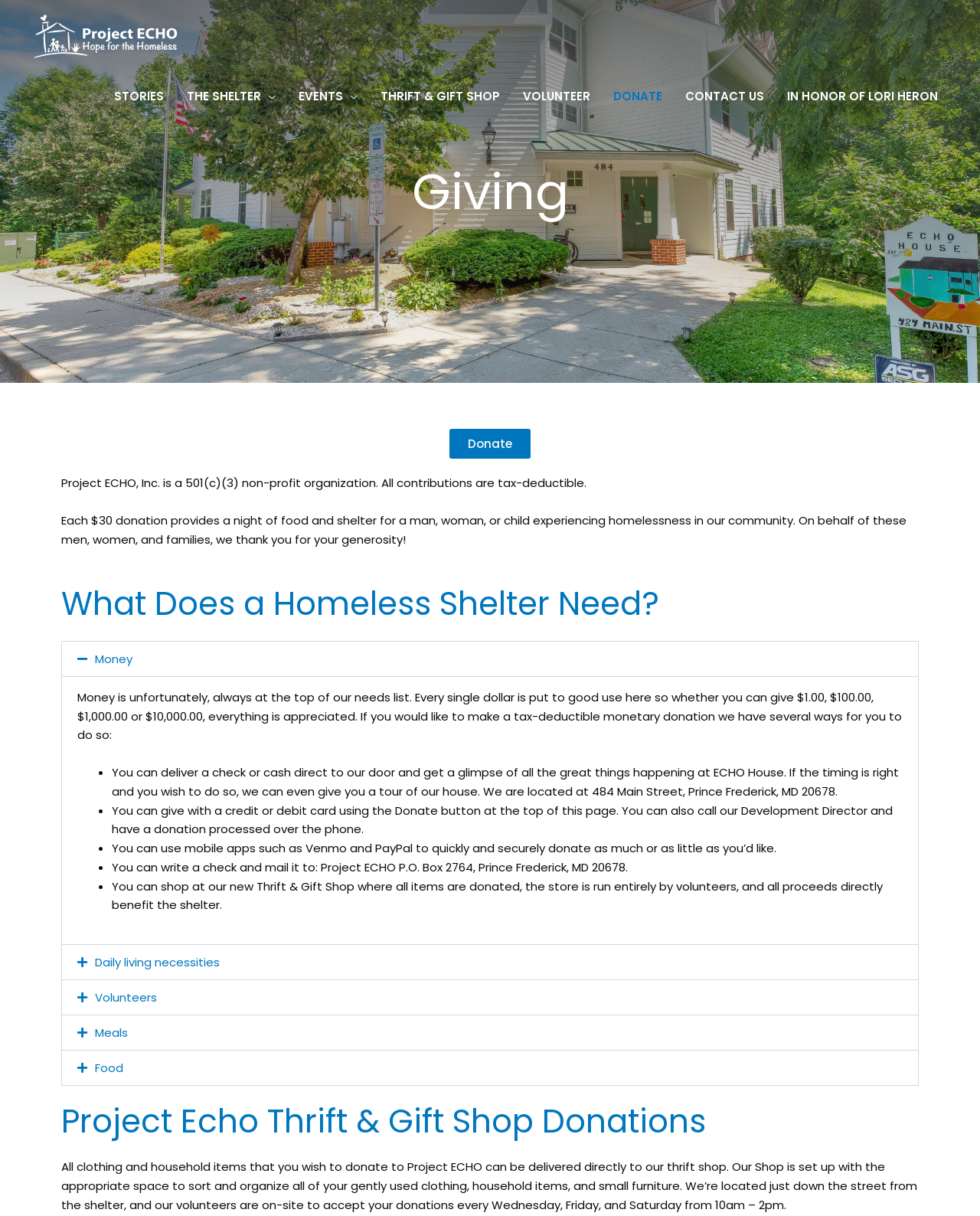Please find the bounding box coordinates of the element that needs to be clicked to perform the following instruction: "Send an email to sales". The bounding box coordinates should be four float numbers between 0 and 1, represented as [left, top, right, bottom].

None